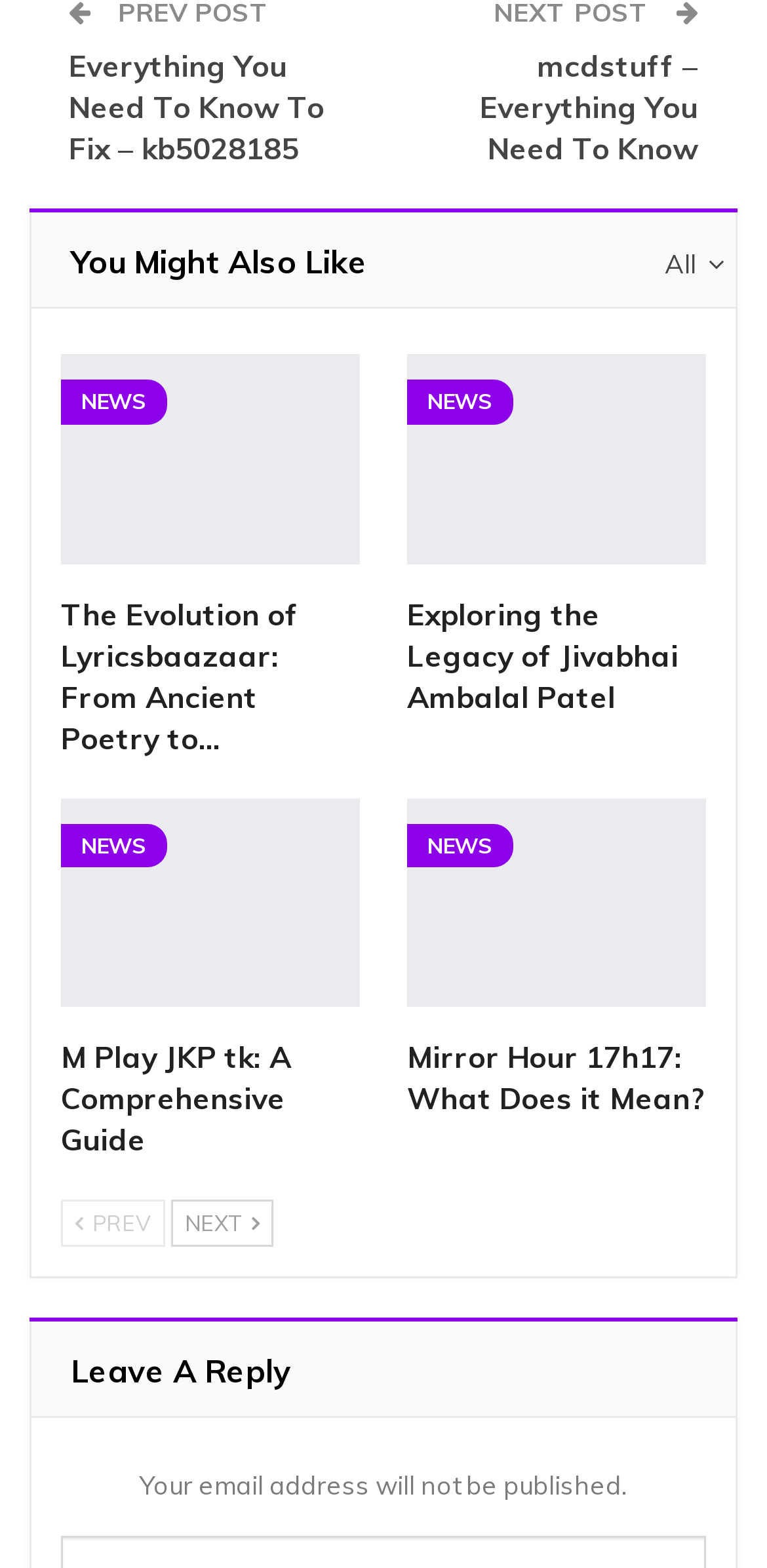What is the first link on the webpage?
Give a one-word or short-phrase answer derived from the screenshot.

Everything You Need To Know To Fix – kb5028185